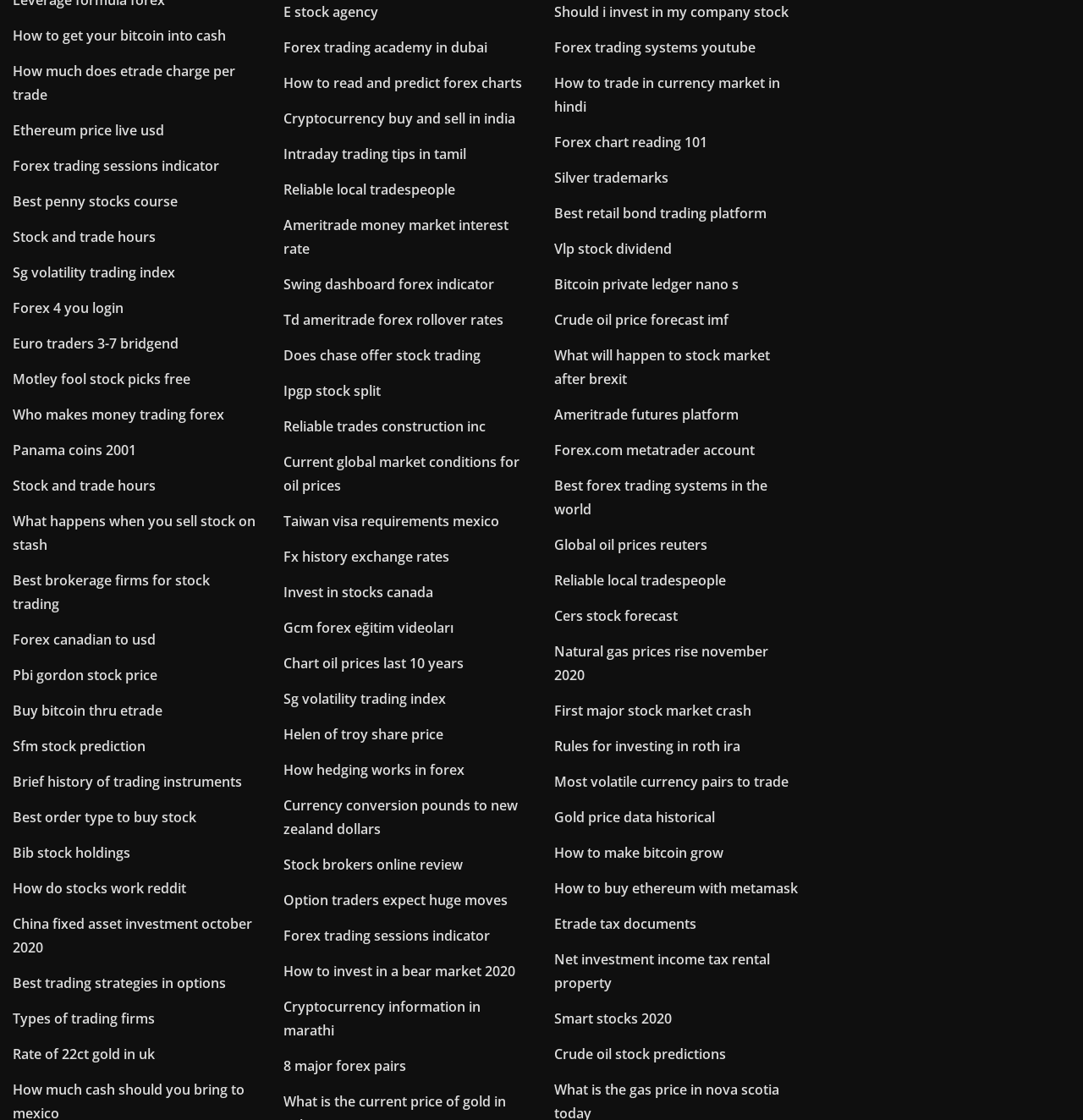Please determine the bounding box coordinates of the area that needs to be clicked to complete this task: 'Click on 'Motley fool stock picks free''. The coordinates must be four float numbers between 0 and 1, formatted as [left, top, right, bottom].

[0.012, 0.33, 0.176, 0.346]